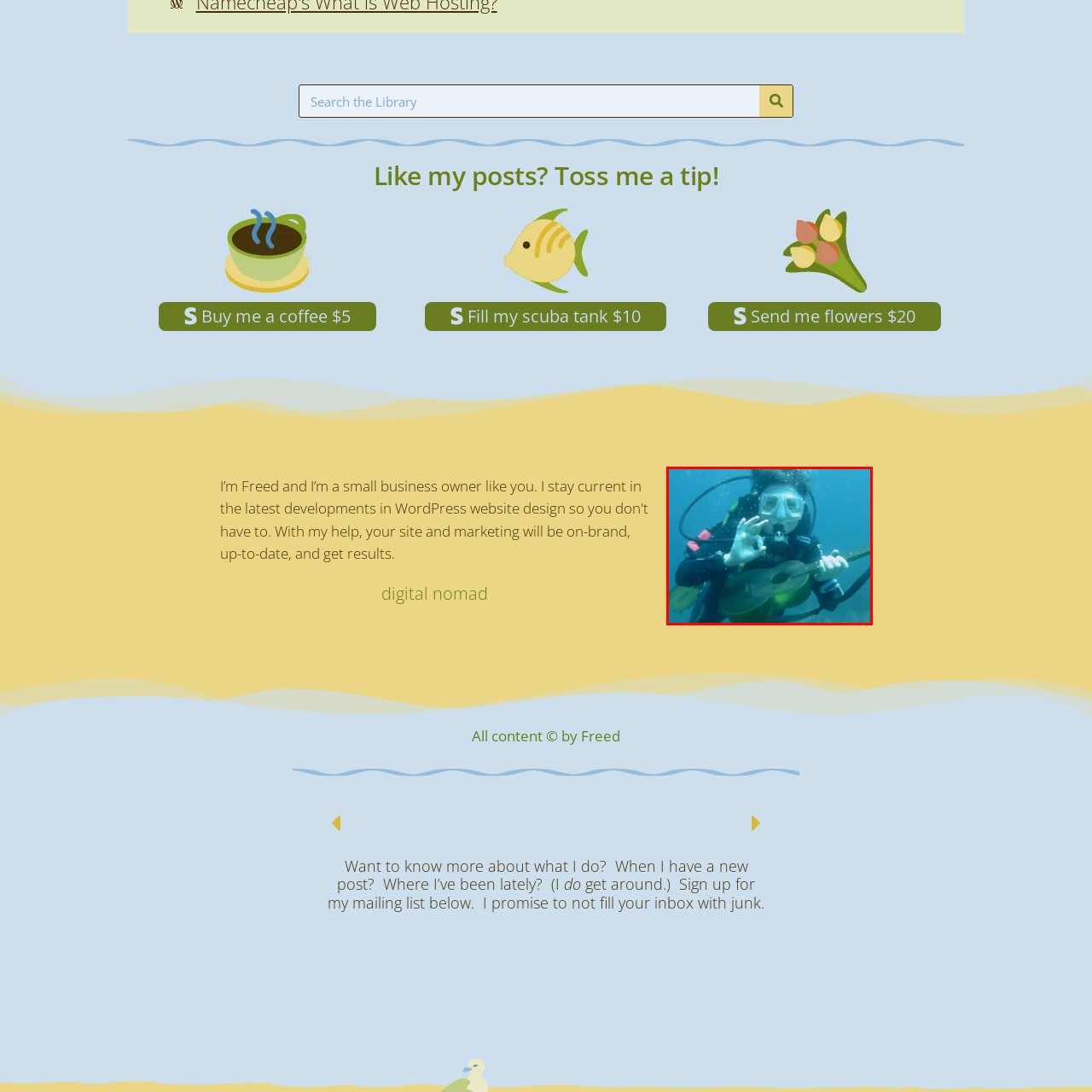What is the diver wearing on their face?
Focus on the image section enclosed by the red bounding box and answer the question thoroughly.

The diver is wearing scuba gear, including goggles, which are necessary for underwater exploration and to protect their eyes from the water.